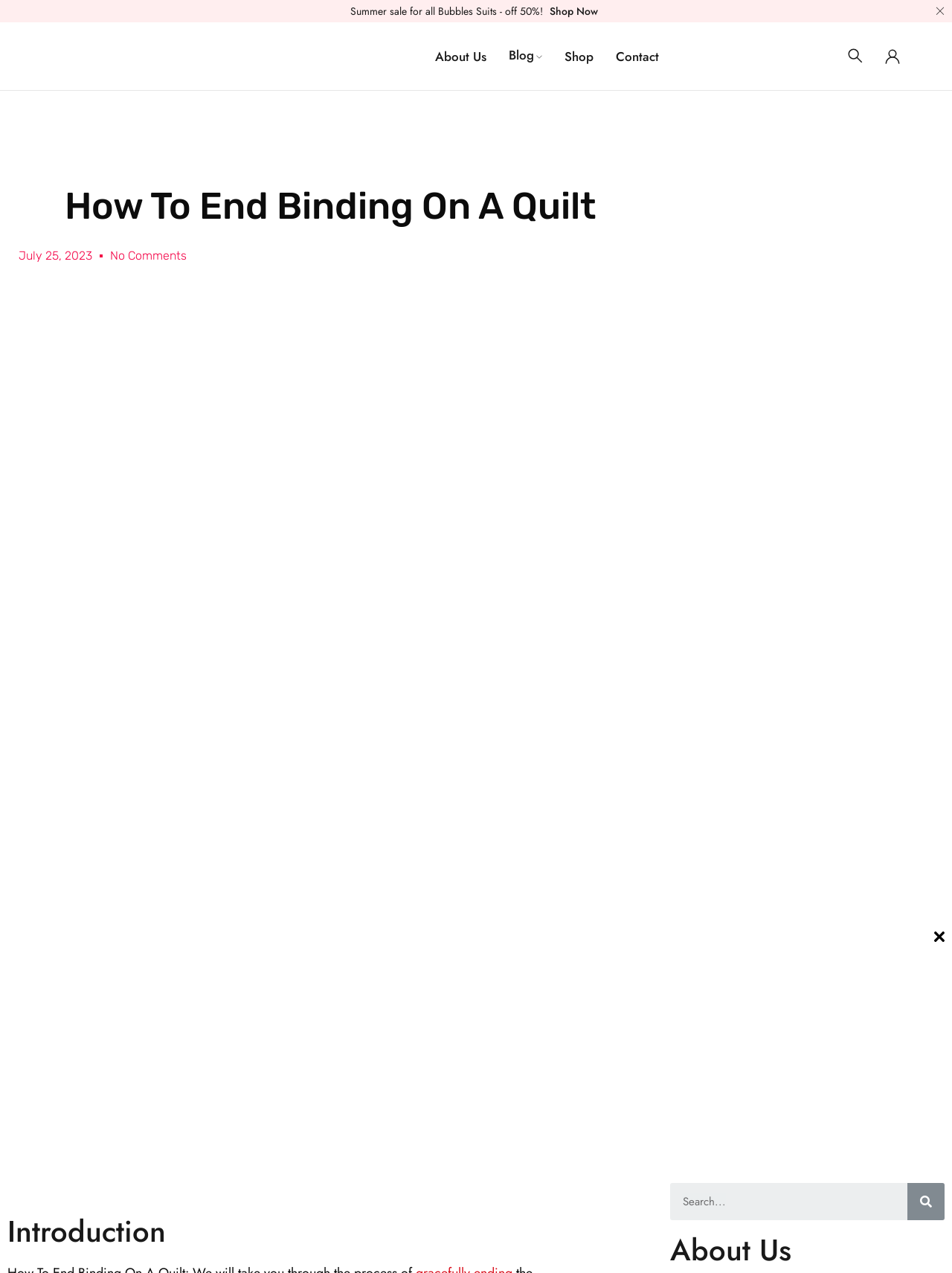Determine the bounding box coordinates of the section I need to click to execute the following instruction: "View the About Us page". Provide the coordinates as four float numbers between 0 and 1, i.e., [left, top, right, bottom].

[0.457, 0.034, 0.511, 0.054]